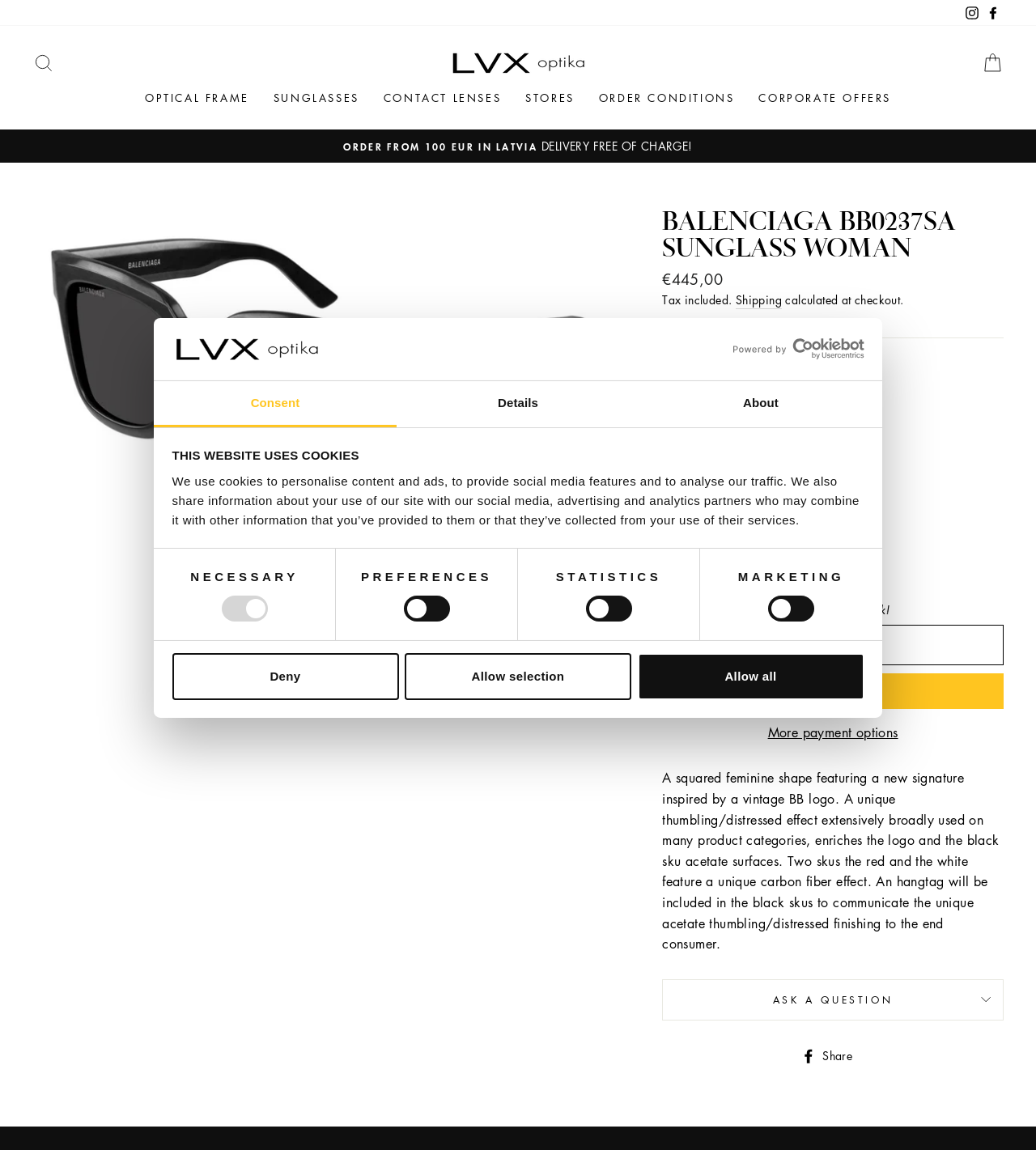Please identify the bounding box coordinates of the region to click in order to complete the given instruction: "Click the 'ADD TO CART' button". The coordinates should be four float numbers between 0 and 1, i.e., [left, top, right, bottom].

[0.639, 0.543, 0.969, 0.578]